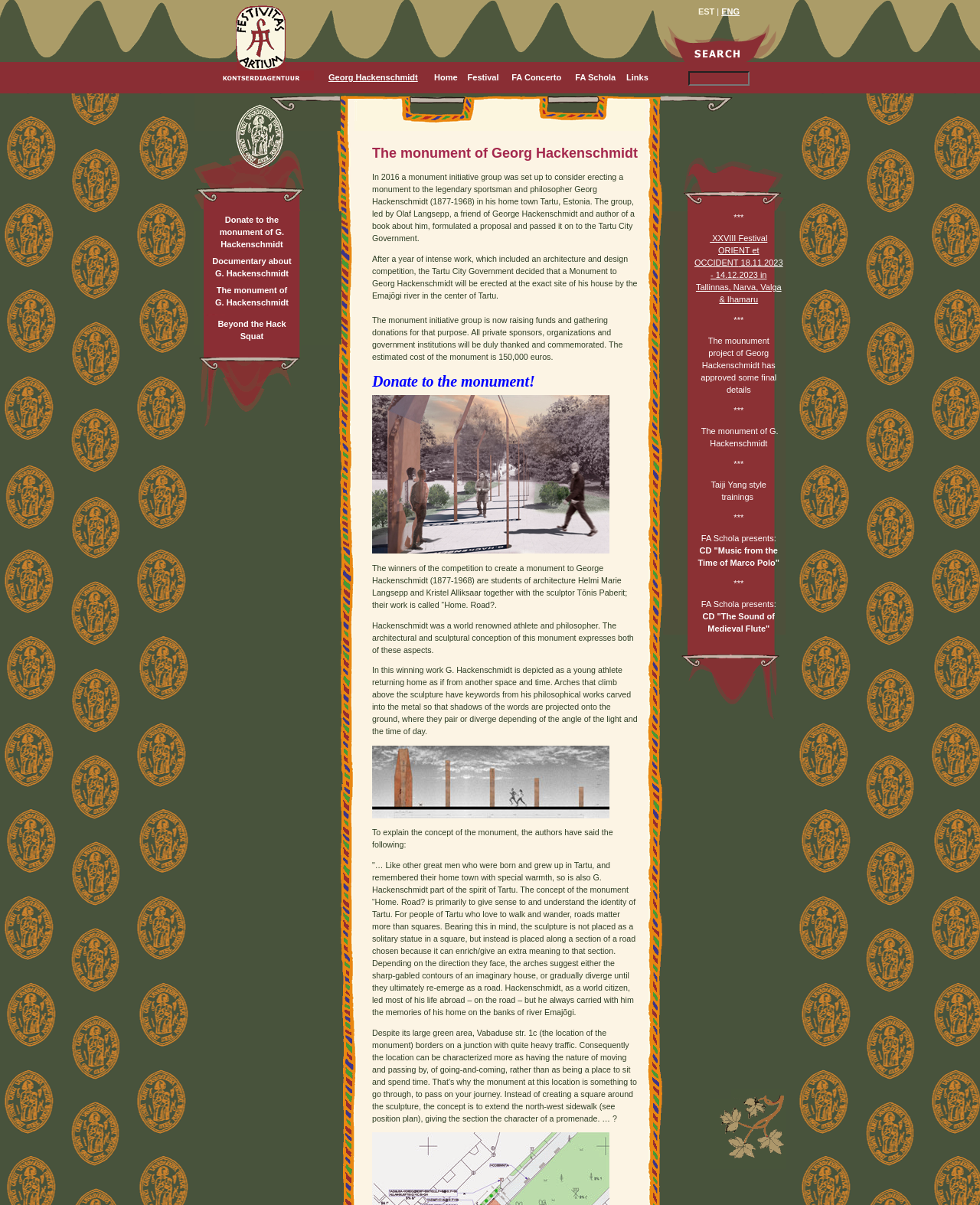Offer a thorough description of the webpage.

The webpage is dedicated to Festivitas Artium, with a focus on Georg Hackenschmidt, a renowned athlete and philosopher. At the top, there is a layout table with two rows, each containing three cells. The first row has an image, a cell with links to "EST" and "ENG" language options, and another image. The second row has an image, a cell with links to "Georg Hackenschmidt", "Home", "Festival", "FA Concerto", "FA Schola", and "Links", and another image.

Below this table, there is a large section dedicated to the monument of Georg Hackenschmidt. It starts with a heading and a paragraph explaining the monument initiative, which aims to raise funds for a monument to Hackenschmidt. There is a link to donate to the monument and a description of the winning design, "Home. Road?", created by students of architecture and a sculptor. The design features Hackenschmidt as a young athlete returning home, with arches that project keywords from his philosophical works onto the ground.

The section continues with several paragraphs explaining the concept of the monument, including quotes from the authors. There is also a link to a documentary about Hackenschmidt and information about the monument's estimated cost.

To the right of this section, there is a table with several rows, each containing an image or a link to a related topic, such as a festival, a CD release, or Taiji Yang style trainings.

At the bottom of the page, there is another table with a single row, containing a cell with a long text describing various events and projects related to Festivitas Artium, including a festival, a monument project, and CD releases.